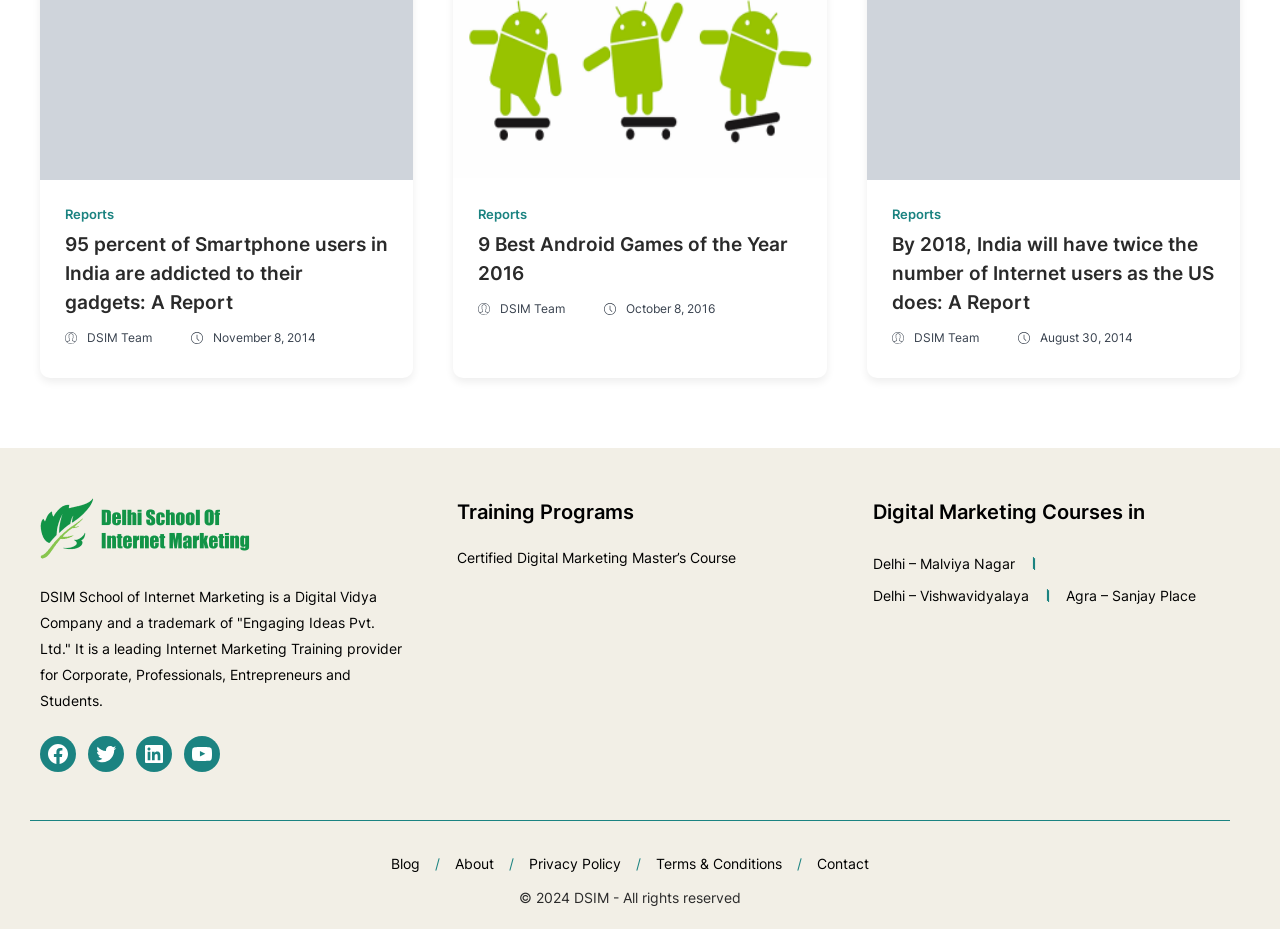Refer to the image and provide a thorough answer to this question:
How many social media links are in the footer?

I counted the number of social media links in the footer section, which are Facebook, Twitter, LinkedIn, and YouTube.